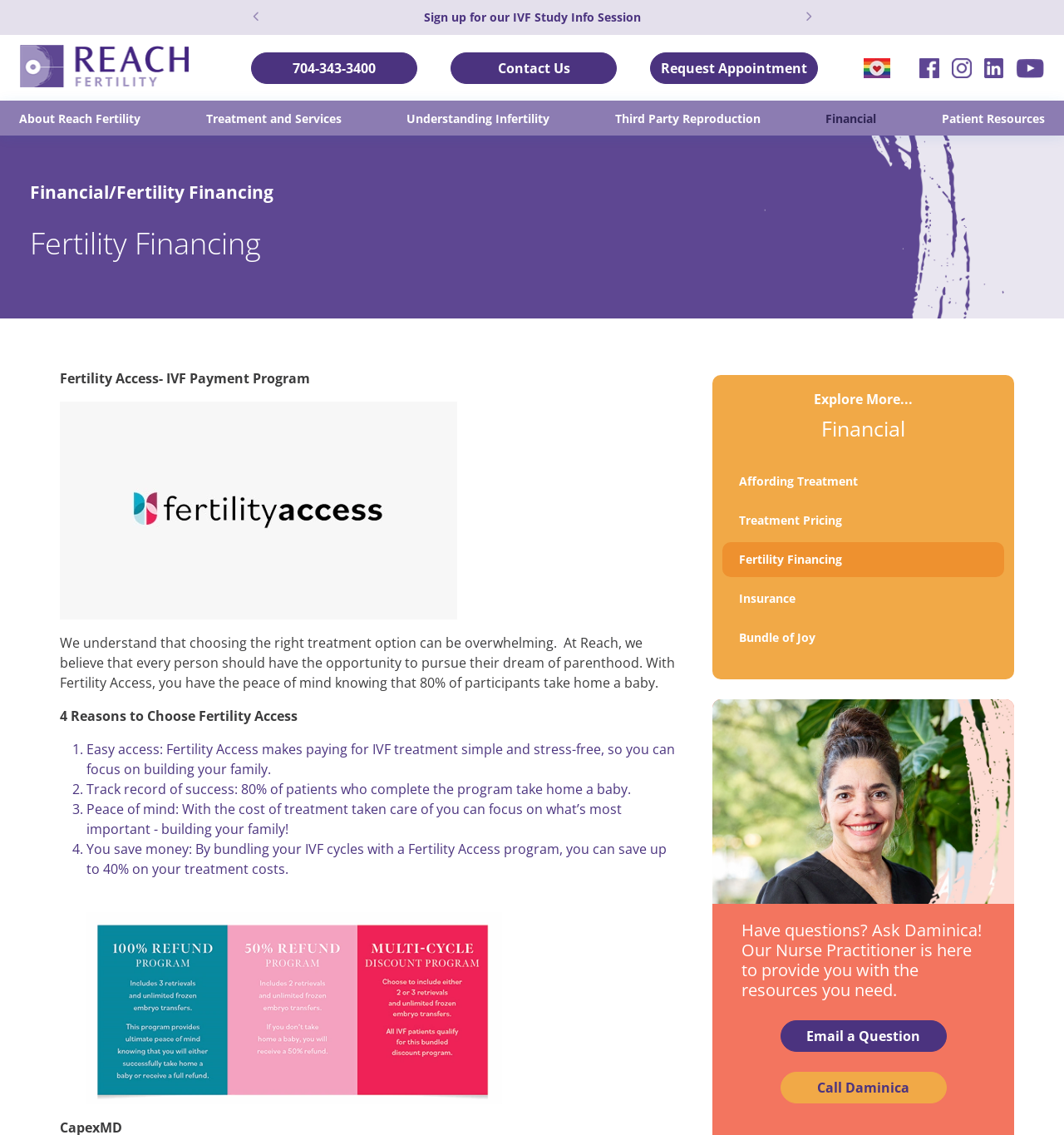Generate a thorough caption that explains the contents of the webpage.

The webpage is about Reach Fertility Center in Charlotte, NC, and it provides information on financing options for fertility treatment costs. At the top of the page, there are several buttons and links, including a navigation menu with options like "REACH Home", "Contact Us", and "Request Appointment". There are also social media links to Facebook, Instagram, LinkedIn, and YouTube.

Below the navigation menu, there are several links to different sections of the website, including "About Reach Fertility", "Treatment and Services", "Understanding Infertility", and "Financial". The main content of the page is focused on the "Fertility Access- IVF Payment Program", which is a financing option for IVF treatment.

There is an image of the "Fertility Access" program, accompanied by a description of the program and its benefits. The program is designed to make IVF treatment more accessible and affordable, with 80% of participants taking home a baby. The page lists four reasons to choose Fertility Access, including easy access, a track record of success, peace of mind, and cost savings.

Further down the page, there is a section with more information on fertility financing, including links to "Affording Treatment", "Treatment Pricing", "Fertility Financing", "Insurance", and "Bundle of Joy". There is also an image with a call-to-action to "Ask us a question" and a section with a nurse practitioner's contact information, allowing users to email or call with questions.

Overall, the webpage is designed to provide information and resources to individuals and couples seeking fertility treatment, with a focus on financing options and the Fertility Access program.